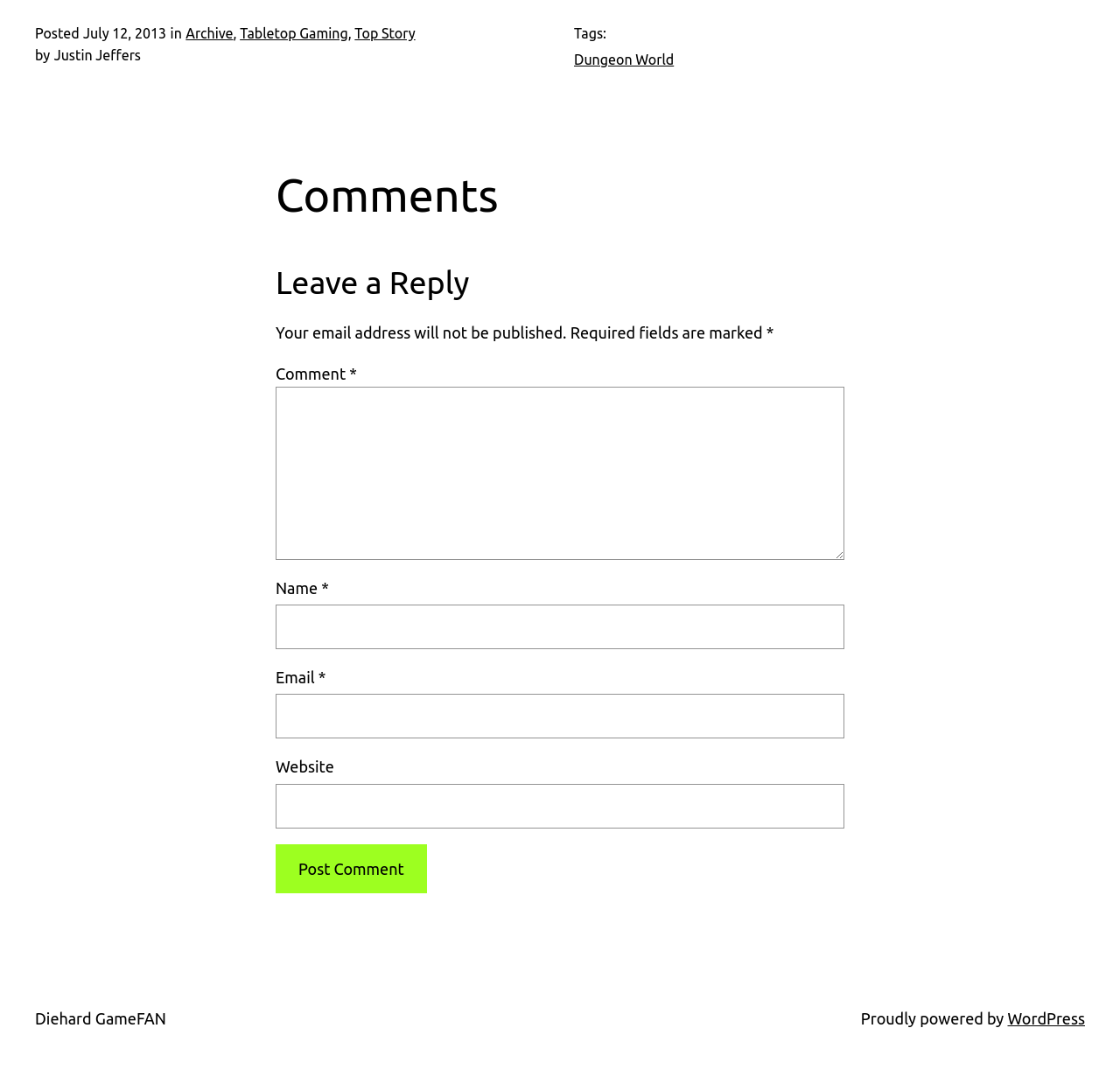What is the author of the post?
Kindly offer a detailed explanation using the data available in the image.

I found the author of the post by looking at the 'by' section, which is located below the 'Posted' section. The author's name is specified as 'Justin Jeffers'.